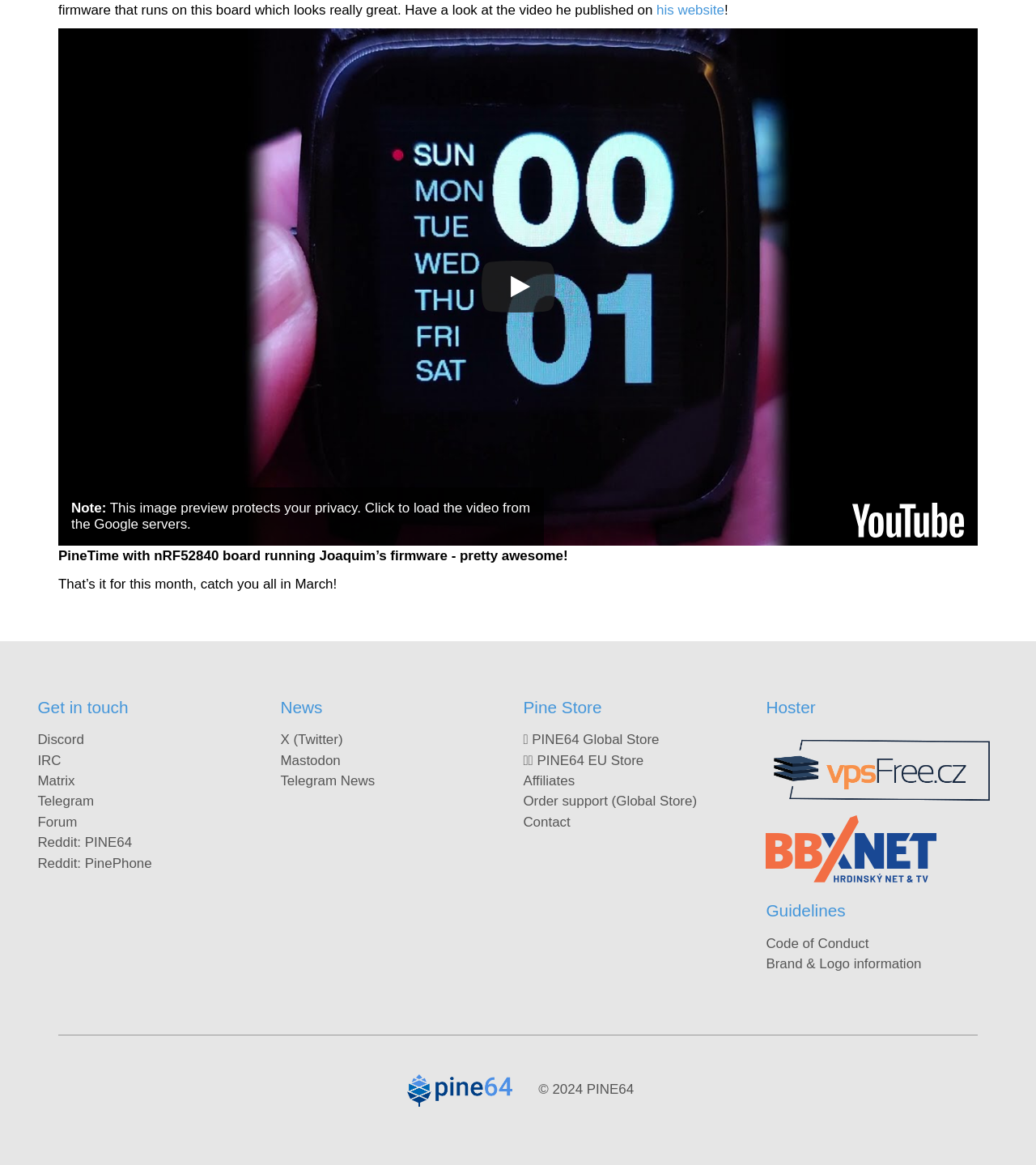Identify the bounding box coordinates for the UI element described as: "🇪🇺 PINE64 EU Store". The coordinates should be provided as four floats between 0 and 1: [left, top, right, bottom].

[0.505, 0.646, 0.621, 0.659]